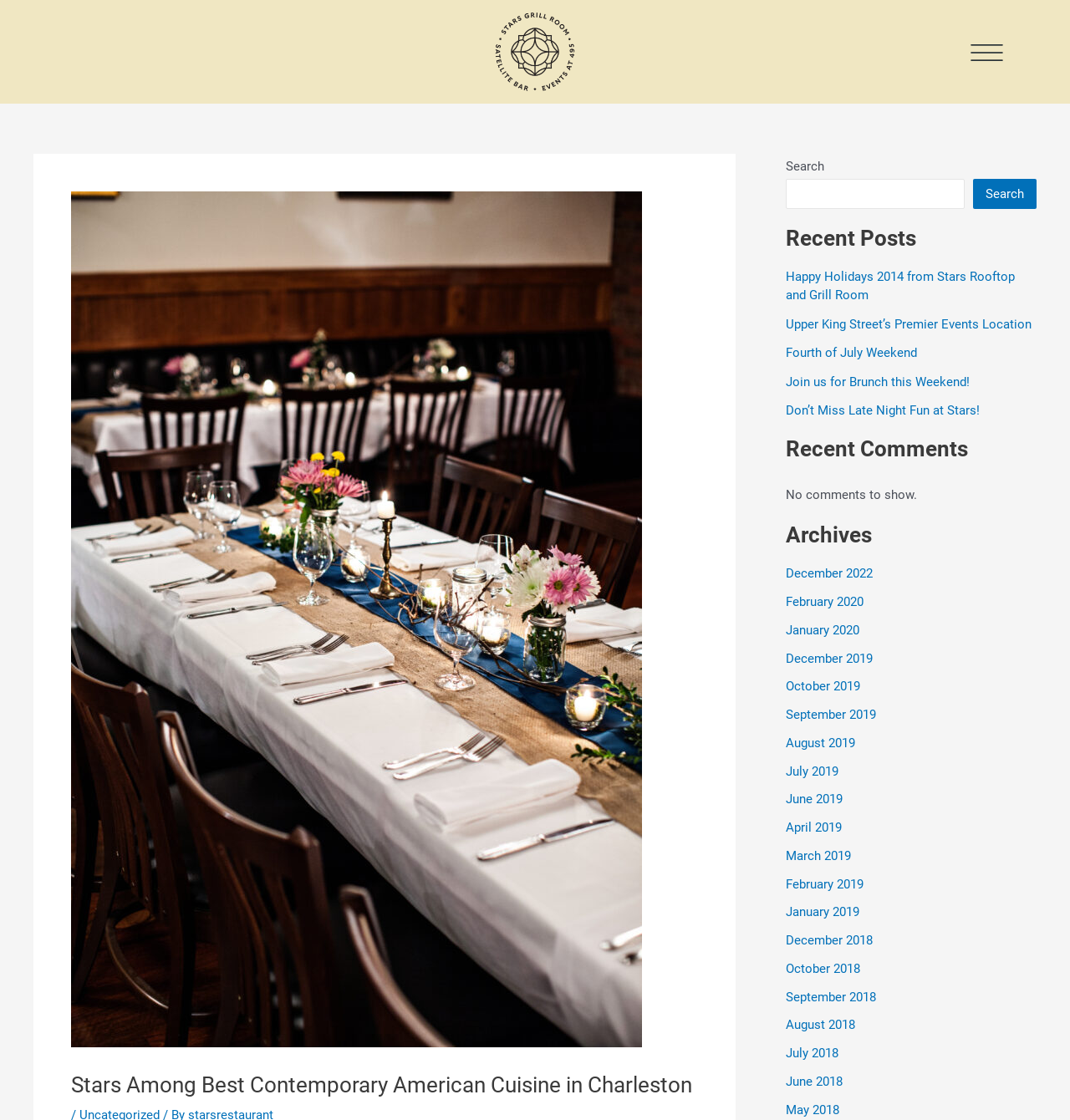Please identify the bounding box coordinates of the element I need to click to follow this instruction: "Visit Stars Grill Room".

[0.422, 0.007, 0.578, 0.085]